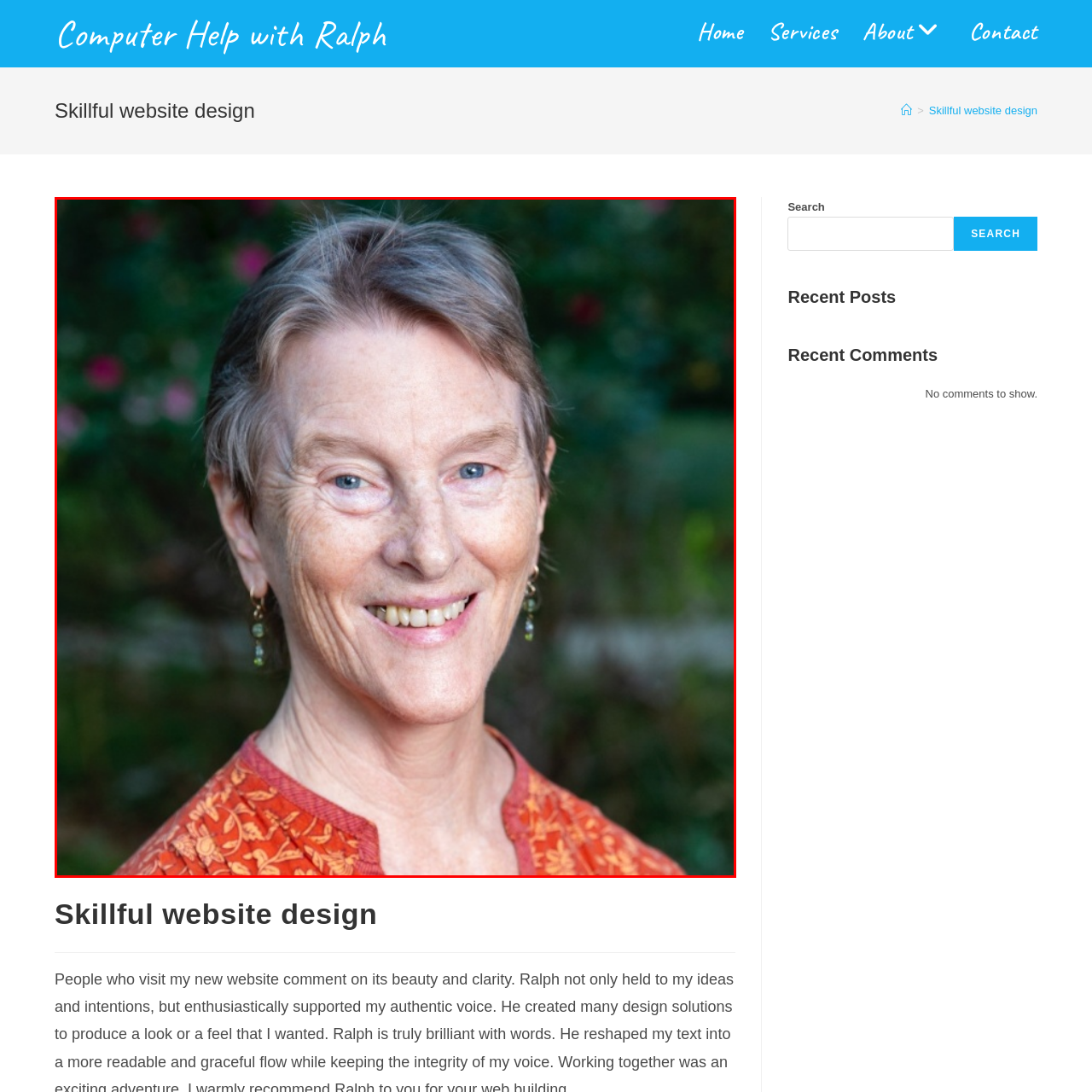What is the dominant color of the background?
Review the image area surrounded by the red bounding box and give a detailed answer to the question.

The caption describes the background as 'softly blurred background of greenery and flowers', which suggests that the dominant color of the background is green.